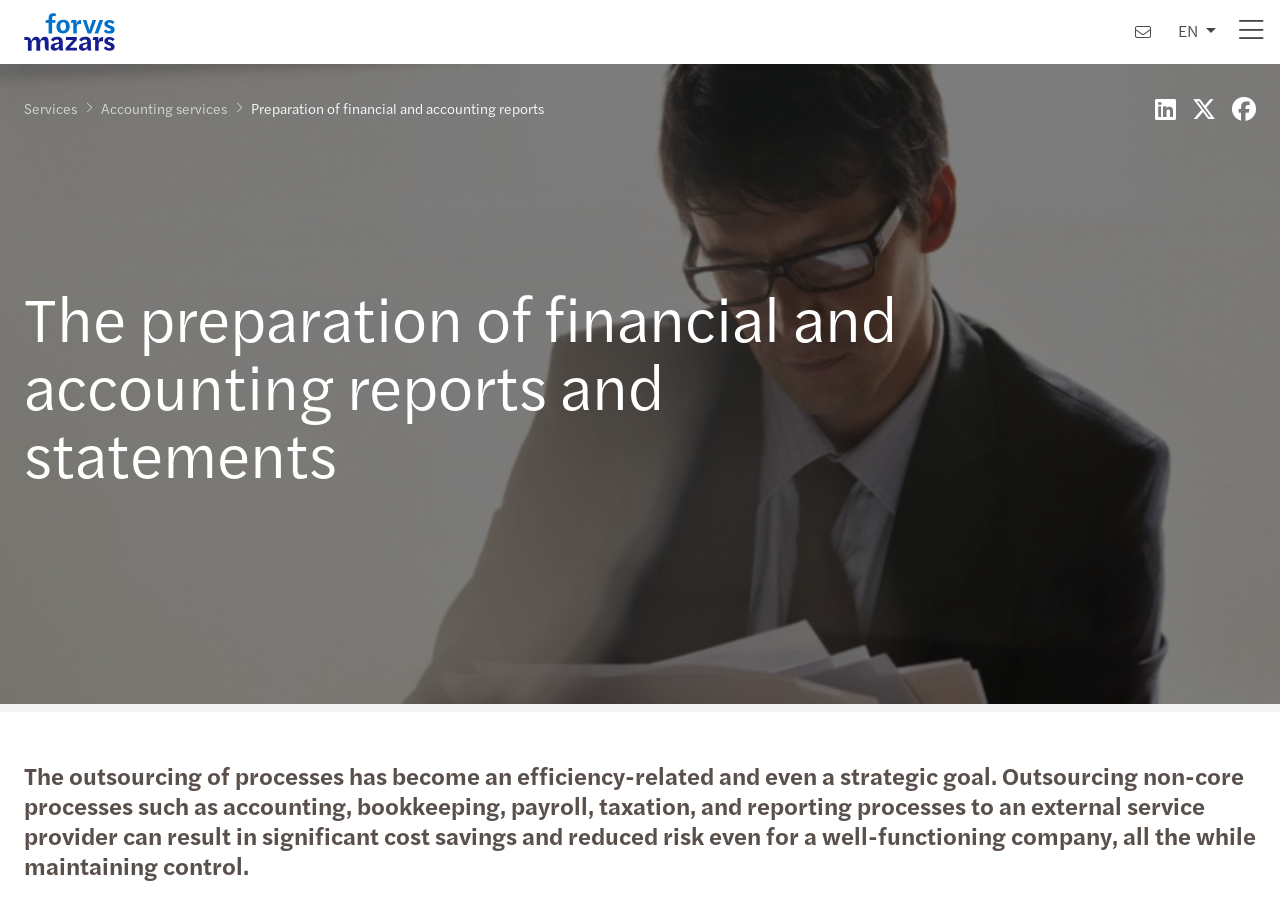How can users search for content on the webpage?
Refer to the screenshot and deliver a thorough answer to the question presented.

The webpage has a search box element with the text 'Search' and bounding box coordinates [0.066, 0.007, 0.867, 0.046]. Users can enter their search queries in this box and click the search button to find relevant content on the webpage.